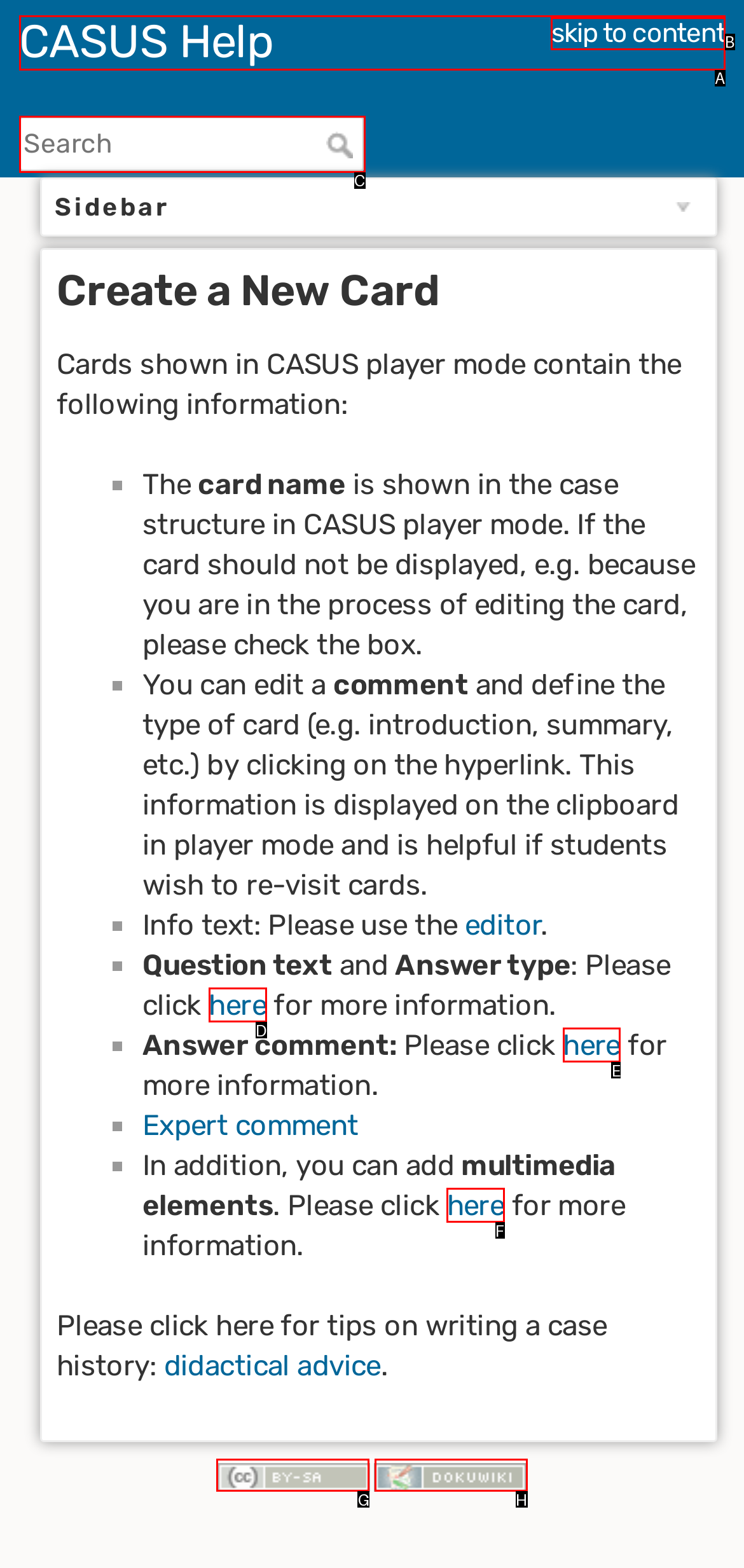Choose the letter that corresponds to the correct button to accomplish the task: Search for something
Reply with the letter of the correct selection only.

C